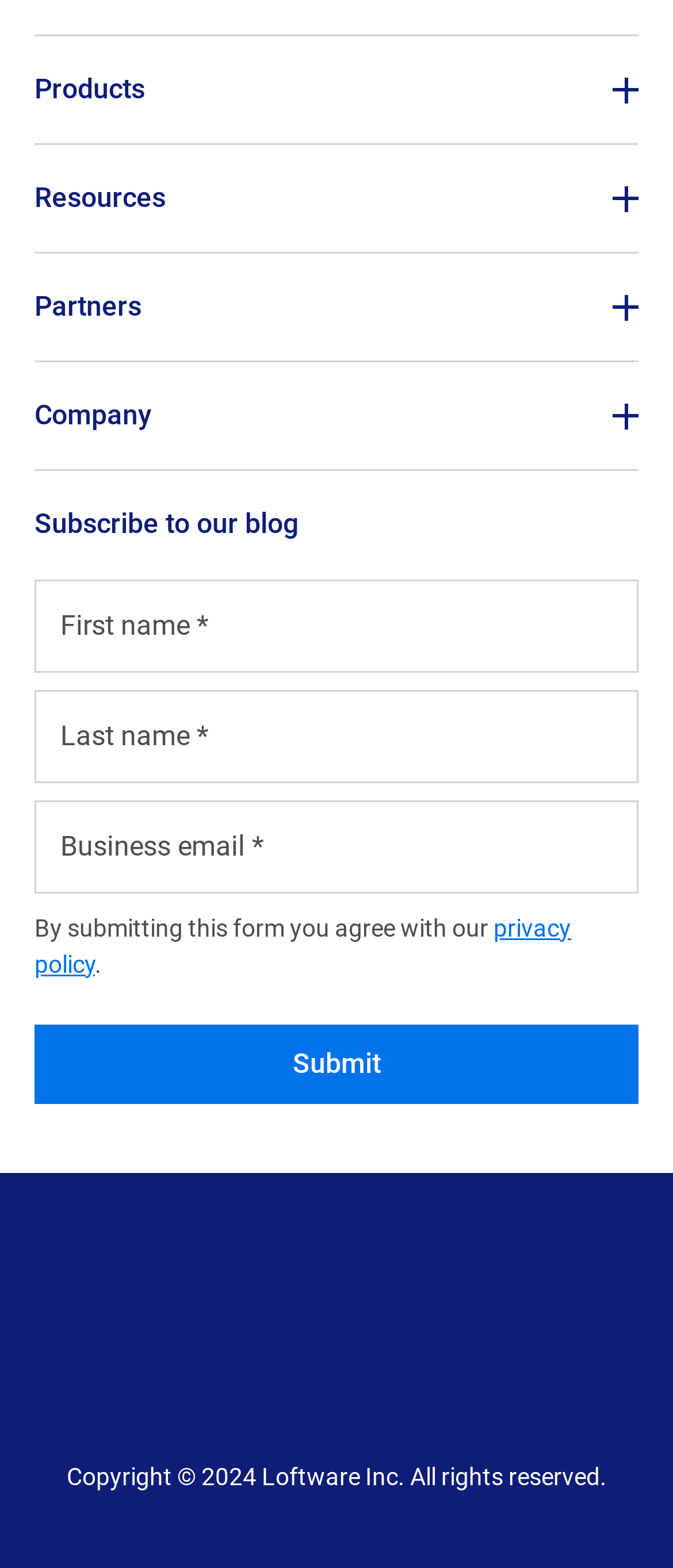Provide a short answer using a single word or phrase for the following question: 
How many social media links are there?

4